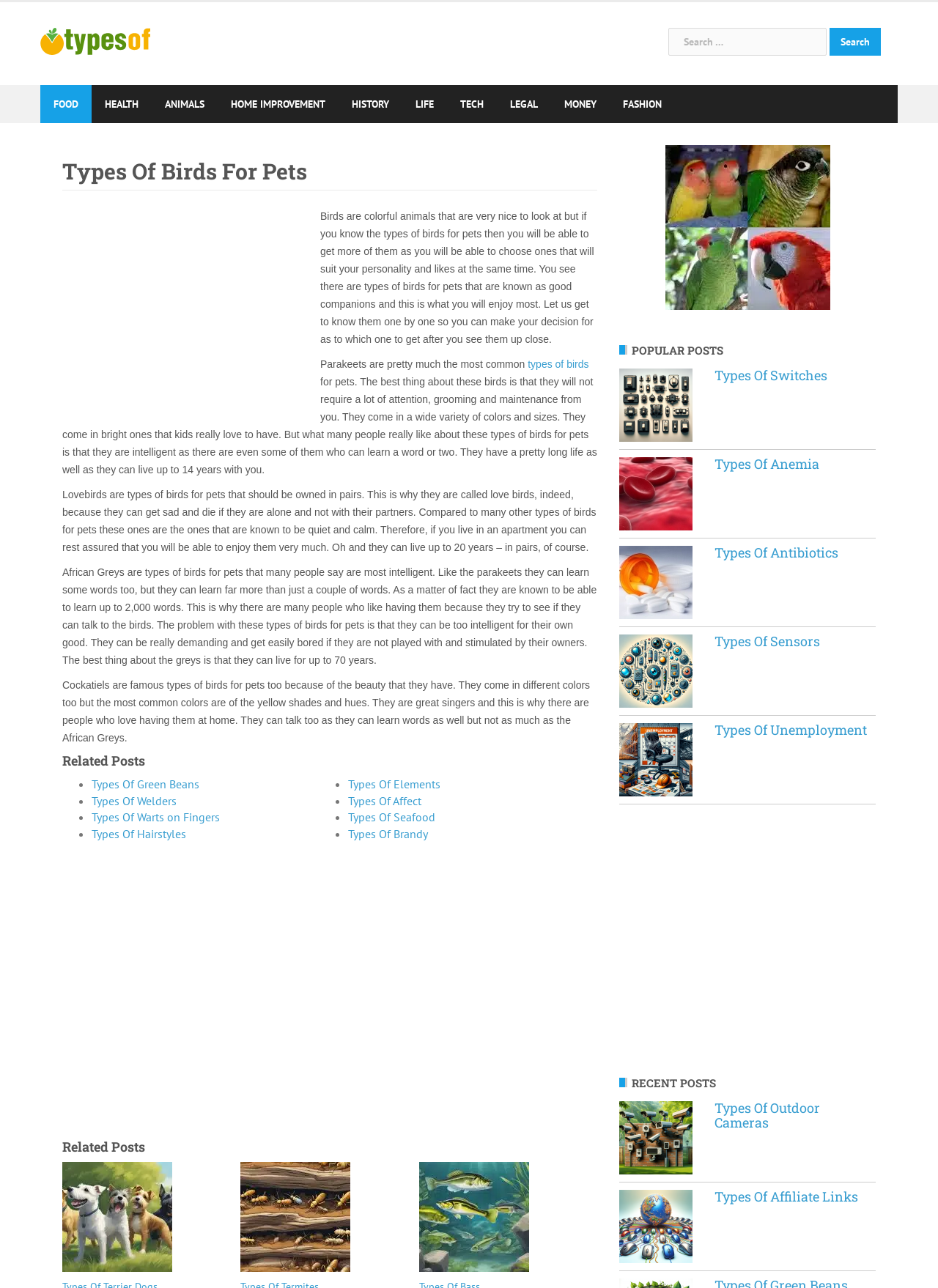Provide an in-depth caption for the elements present on the webpage.

This webpage is about types of birds for pets. At the top, there is a search bar with a "Search" button next to it. Below the search bar, there are several links to different categories, including "FOOD", "HEALTH", "ANIMALS", and more.

The main content of the page is an article about types of birds for pets. The article starts with a brief introduction to birds as colorful animals that can make great companions. It then goes on to describe several types of birds that can be kept as pets, including parakeets, lovebirds, African Greys, and cockatiels. Each type of bird is described in detail, including their characteristics, behavior, and lifespan.

The article is accompanied by several advertisements, including an iframe advertisement at the top of the page and another one at the bottom. There are also several links to related posts, including "Types Of Green Beans", "Types Of Welders", and "Types Of Hairstyles". These links are grouped into two columns, with bullet points separating each link.

At the bottom of the page, there is a section titled "Related Posts" with several links to other articles, including "Types Of Terrier Dogs", "Types Of Termites", and "Types Of Bass". Each link is accompanied by an image. There is also a section titled "POPULAR POSTS" with links to several other articles, including "Types Of Switches", "Types Of Anemia", and "Types Of Antibiotics". Each link is accompanied by an image and a brief heading.

Overall, the webpage is focused on providing information about different types of birds that can be kept as pets, with several advertisements and links to related content scattered throughout.